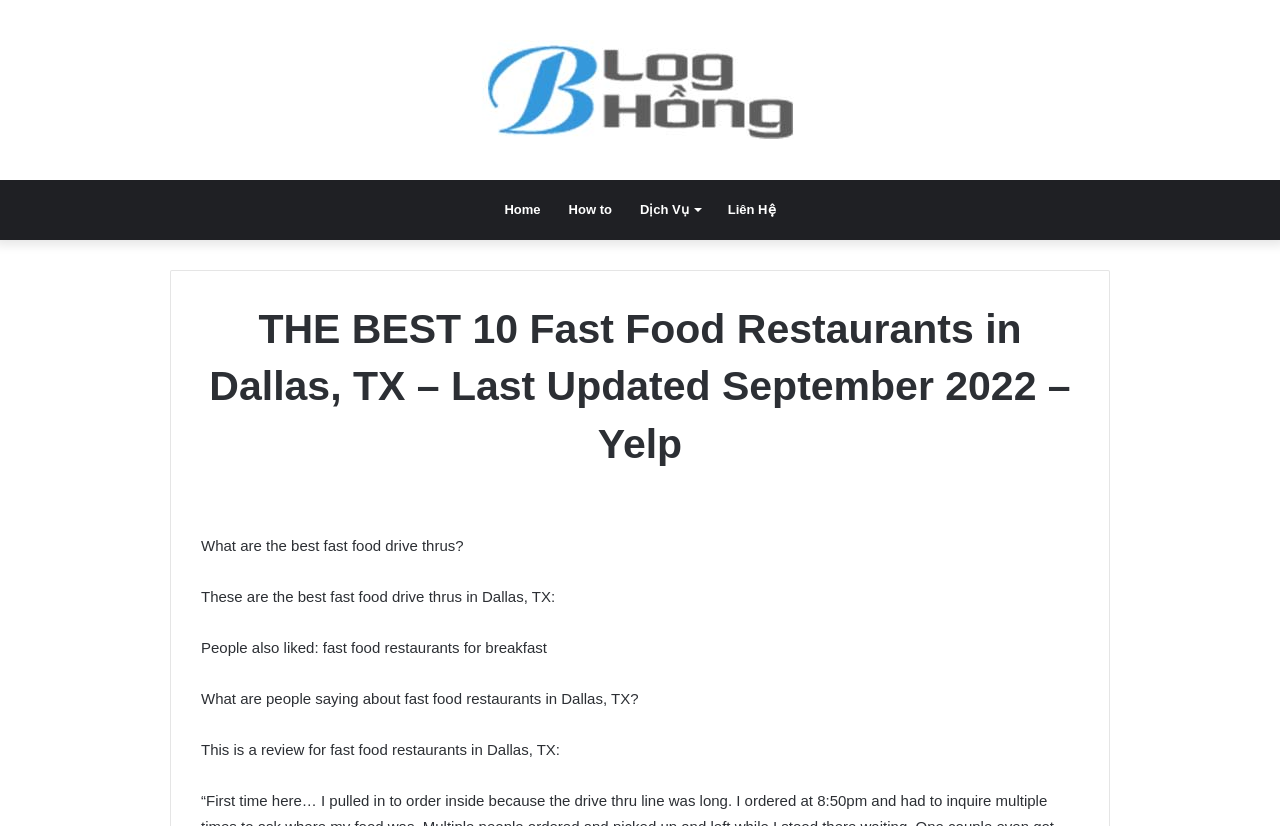Please find and give the text of the main heading on the webpage.

THE BEST 10 Fast Food Restaurants in Dallas, TX – Last Updated September 2022 – Yelp